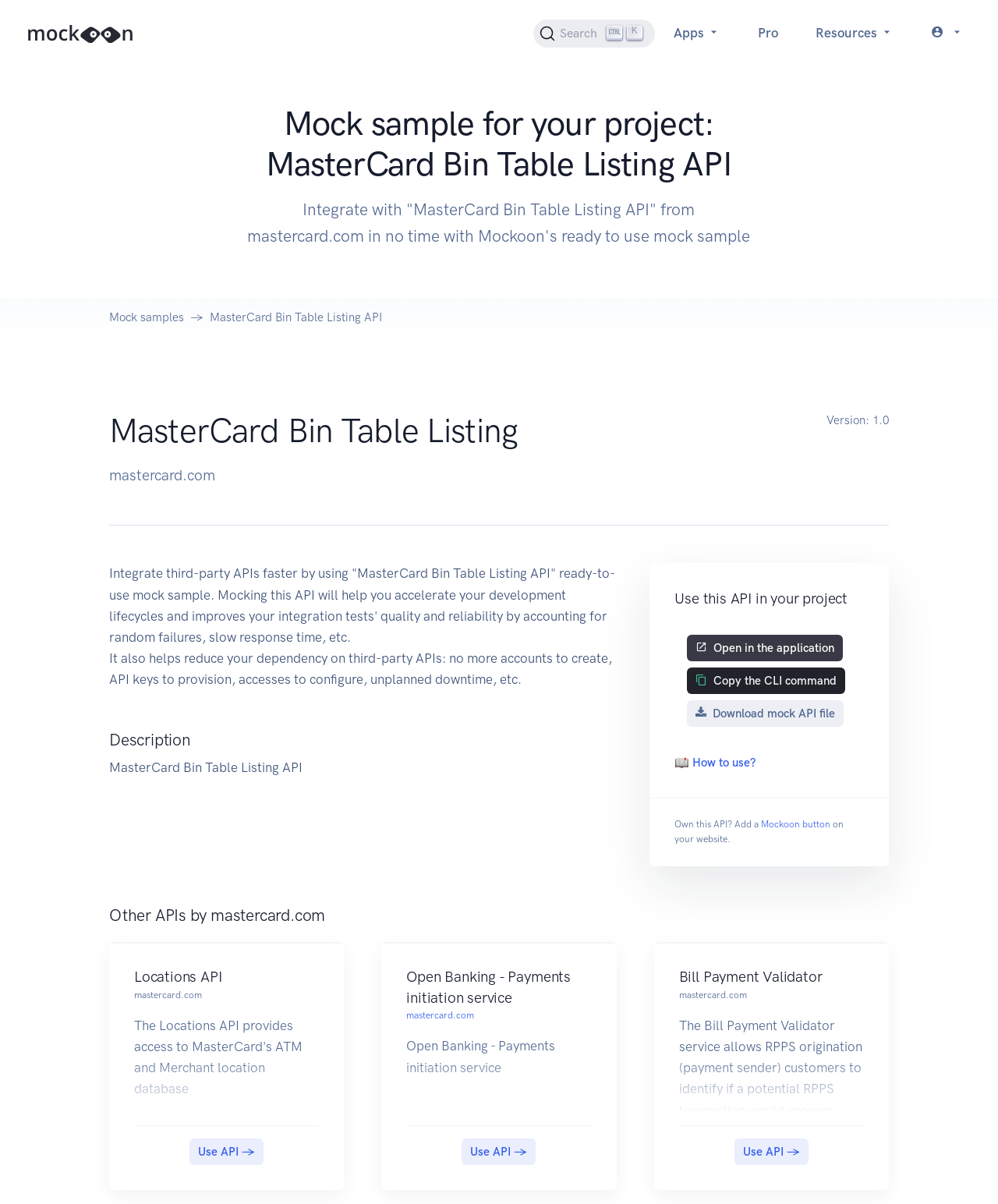Given the description "mastercard.com", determine the bounding box of the corresponding UI element.

[0.407, 0.839, 0.475, 0.848]